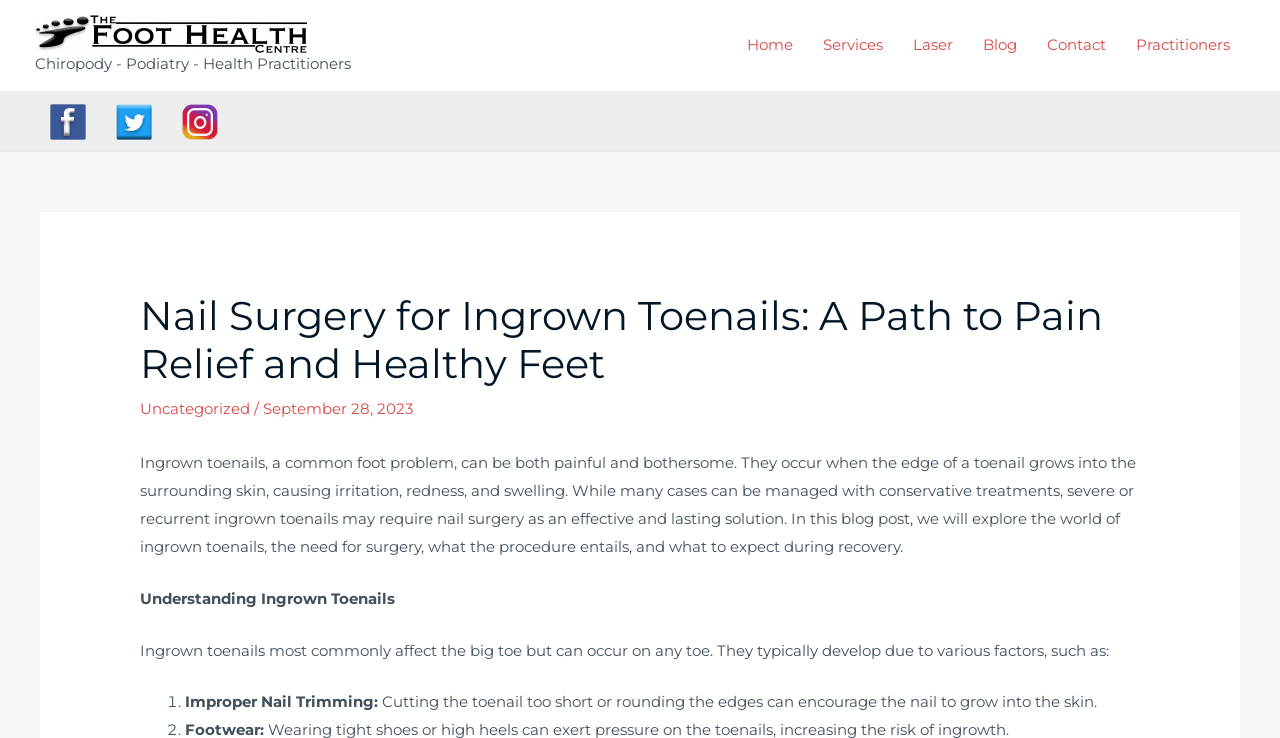Find the bounding box coordinates of the area that needs to be clicked in order to achieve the following instruction: "Click on the Home link". The coordinates should be specified as four float numbers between 0 and 1, i.e., [left, top, right, bottom].

[0.572, 0.014, 0.631, 0.109]